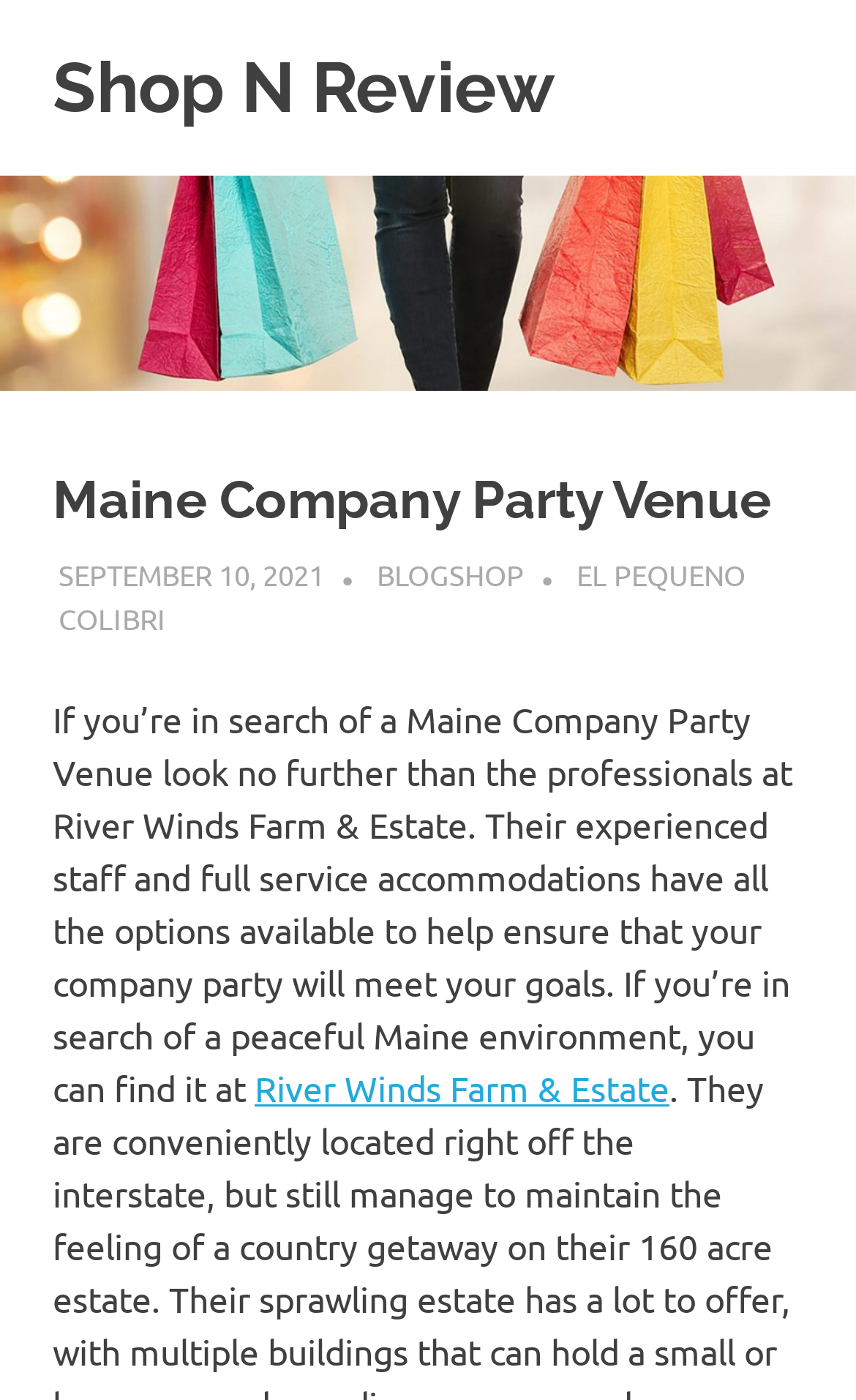Using the element description: "Uncategorized", determine the bounding box coordinates for the specified UI element. The coordinates should be four float numbers between 0 and 1, [left, top, right, bottom].

None